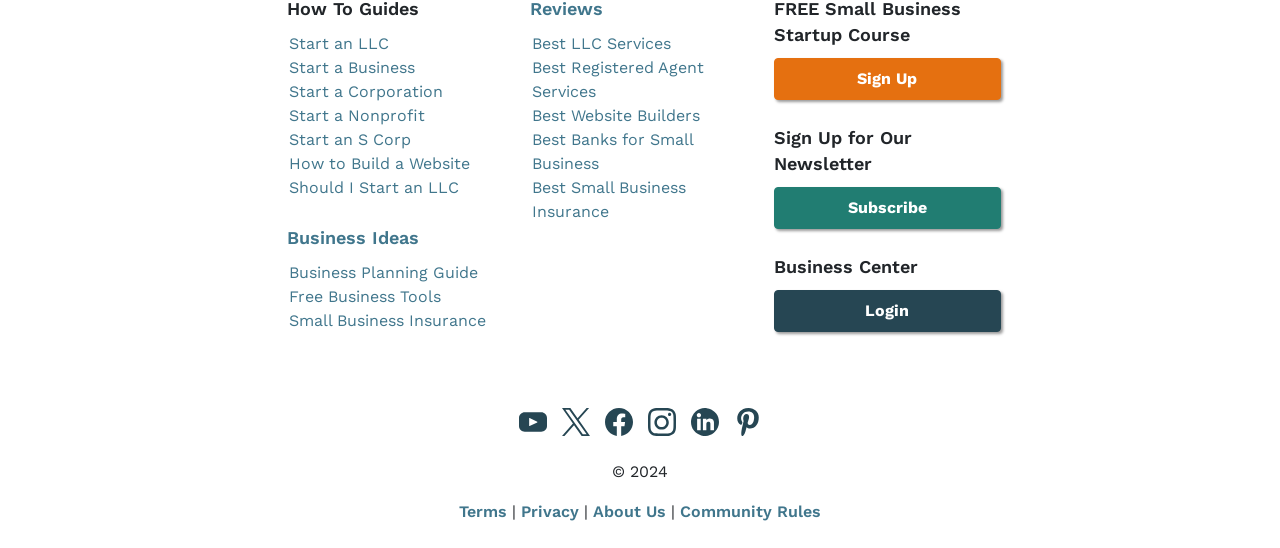What is the text above the 'Sign Up' link?
Based on the image, answer the question with as much detail as possible.

I looked at the element above the 'Sign Up' link and found a StaticText element with the text 'Sign Up for Our Newsletter'.